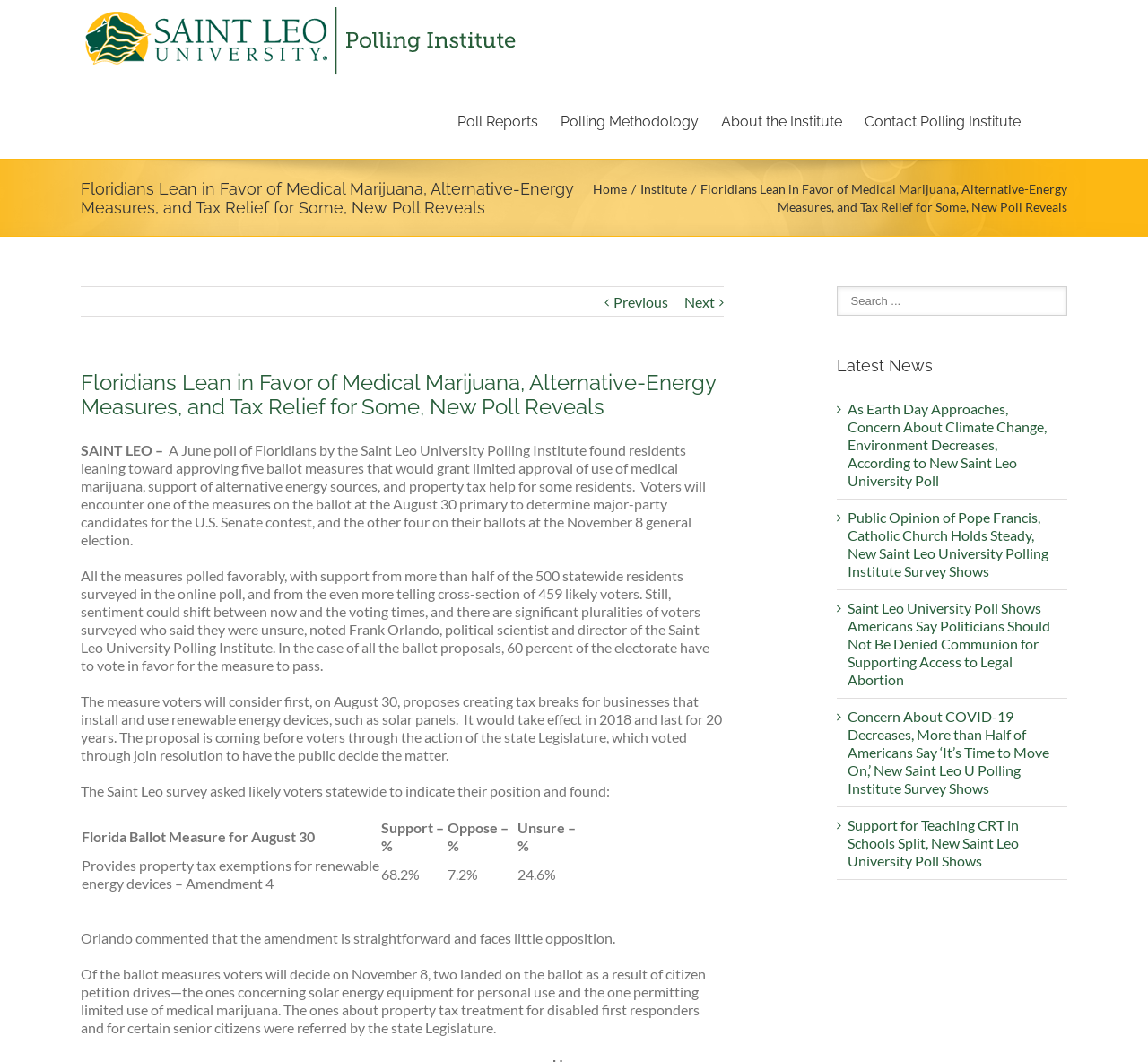Please predict the bounding box coordinates of the element's region where a click is necessary to complete the following instruction: "Click on the 'Polling Institute at Saint Leo University' link". The coordinates should be represented by four float numbers between 0 and 1, i.e., [left, top, right, bottom].

[0.07, 0.0, 0.457, 0.077]